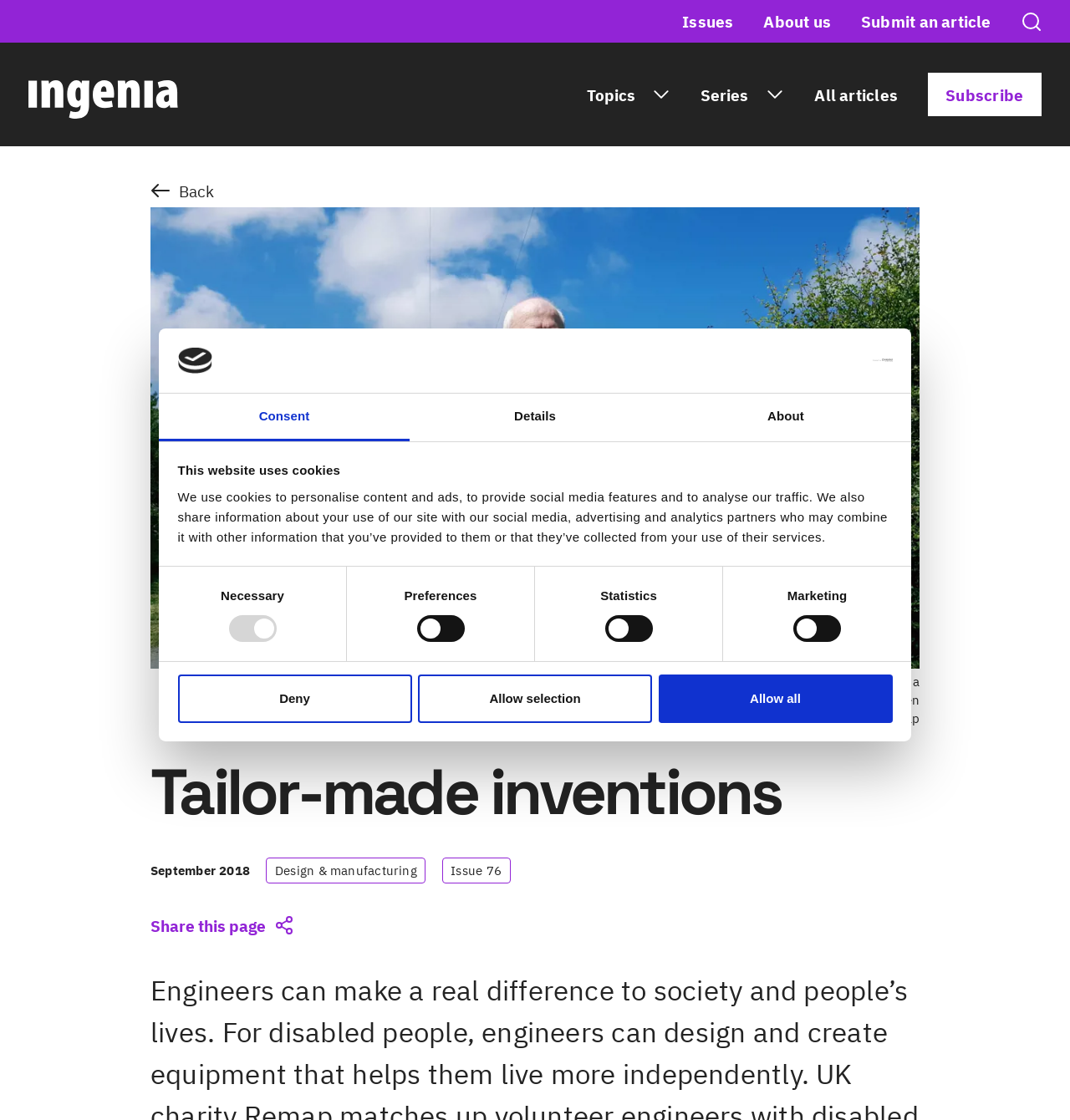What is the main topic of the webpage?
Using the visual information from the image, give a one-word or short-phrase answer.

Engineering